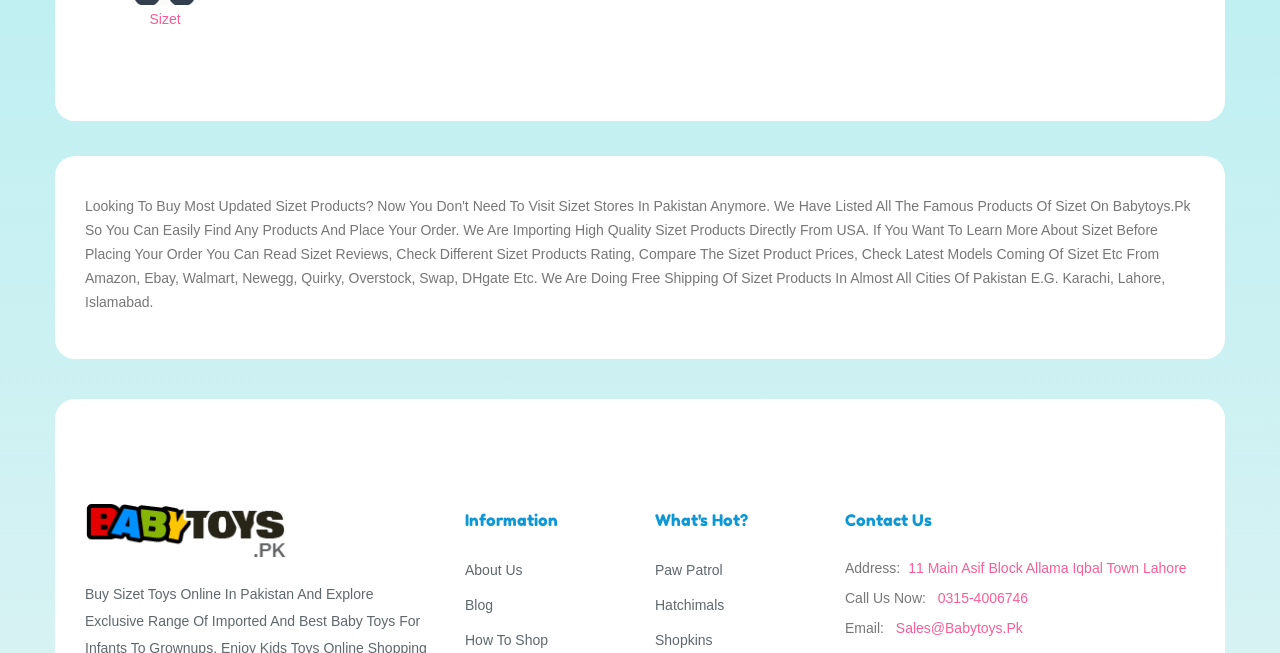Determine the bounding box for the UI element that matches this description: "what's Hot?".

[0.512, 0.548, 0.584, 0.578]